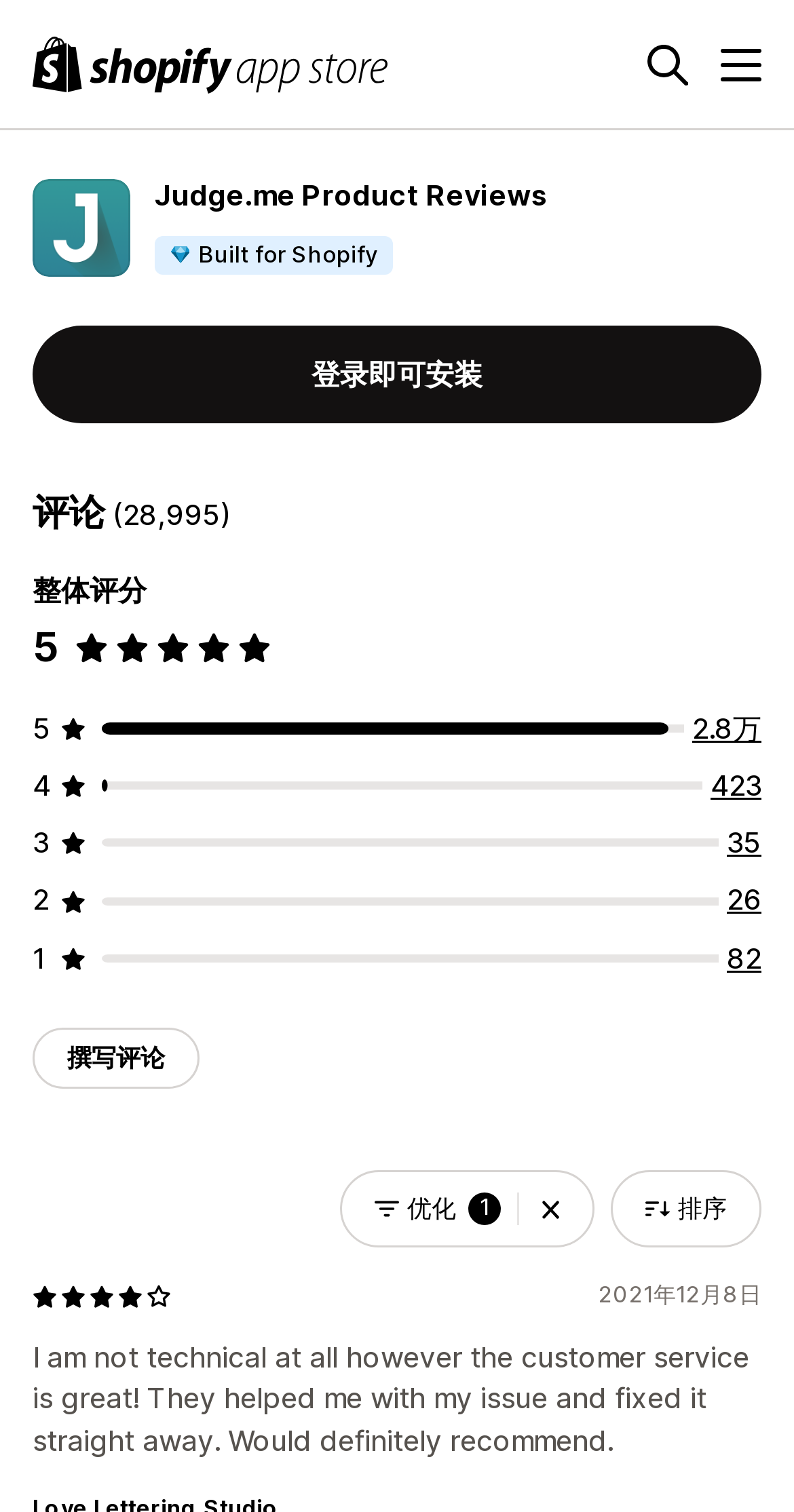Use a single word or phrase to answer the following:
What is the date of the review shown at the bottom?

2021年12月8日